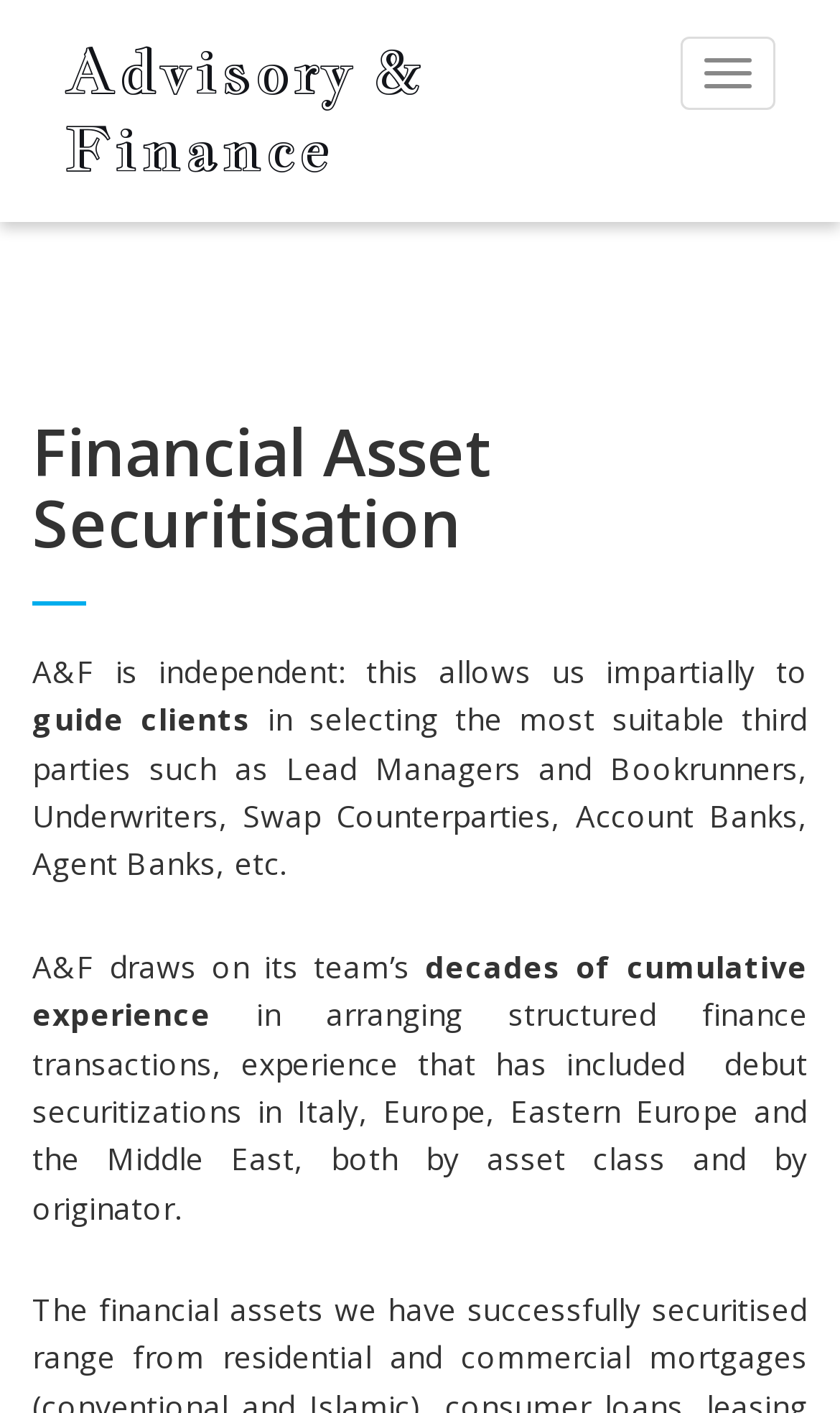Predict the bounding box for the UI component with the following description: "Toggle navigation".

[0.81, 0.026, 0.923, 0.078]